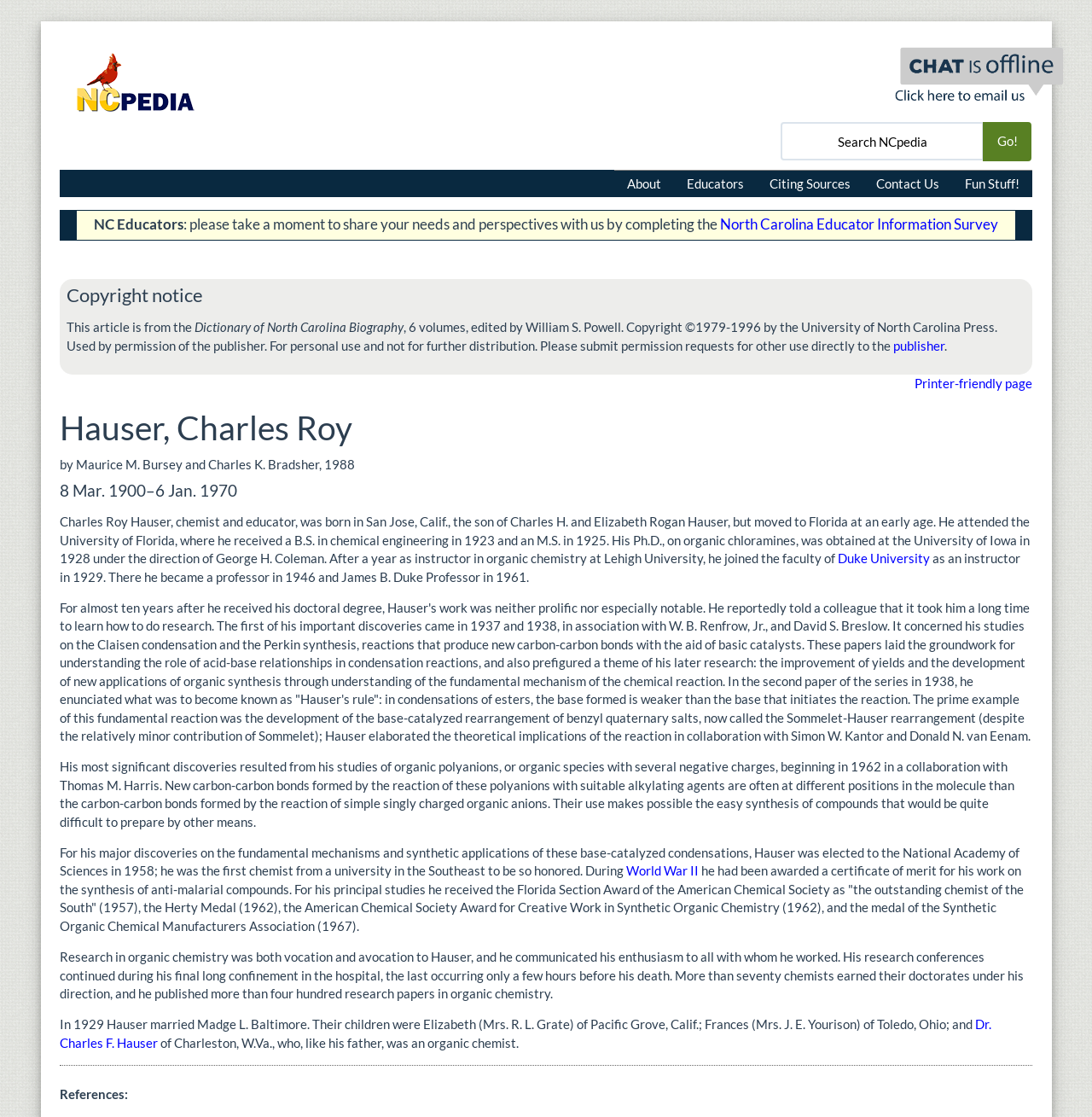Find the bounding box coordinates of the element you need to click on to perform this action: 'Read the poem 'Ough''A Phonetic Fantasy''. The coordinates should be represented by four float values between 0 and 1, in the format [left, top, right, bottom].

None